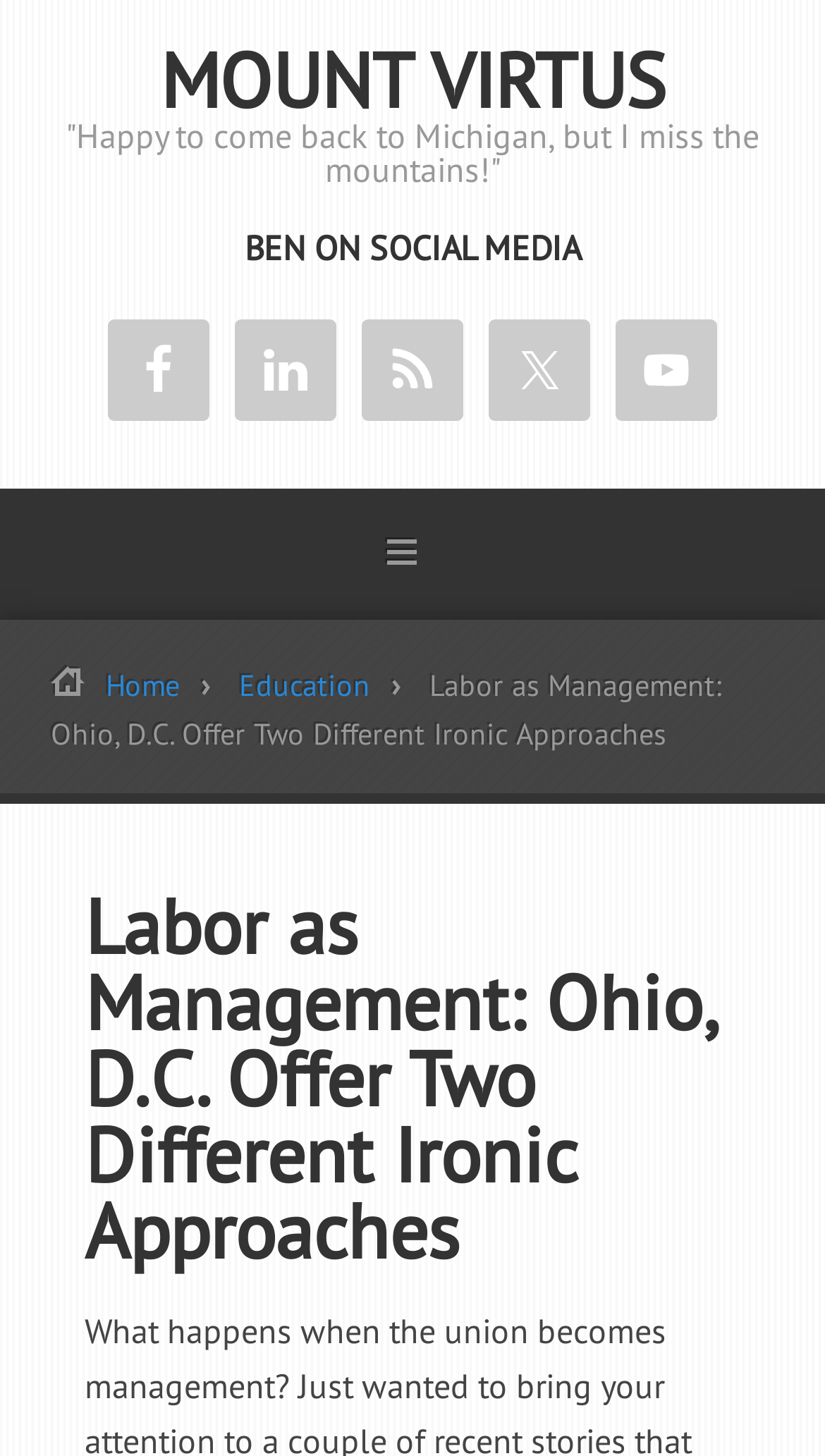Determine the bounding box coordinates of the region to click in order to accomplish the following instruction: "watch BEN on YouTube". Provide the coordinates as four float numbers between 0 and 1, specifically [left, top, right, bottom].

[0.746, 0.22, 0.869, 0.289]